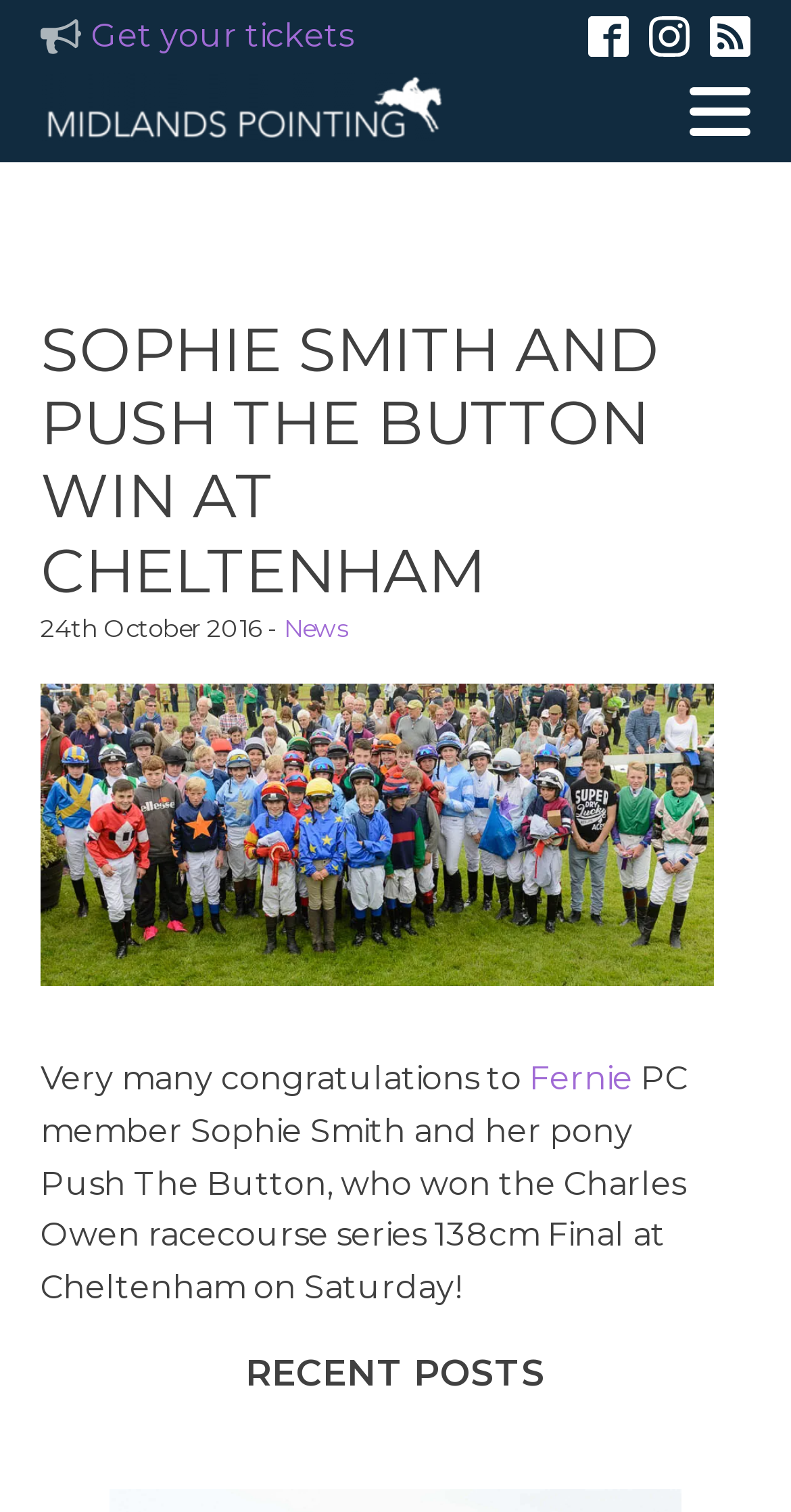Identify the coordinates of the bounding box for the element described below: "Get your tickets". Return the coordinates as four float numbers between 0 and 1: [left, top, right, bottom].

[0.115, 0.007, 0.446, 0.041]